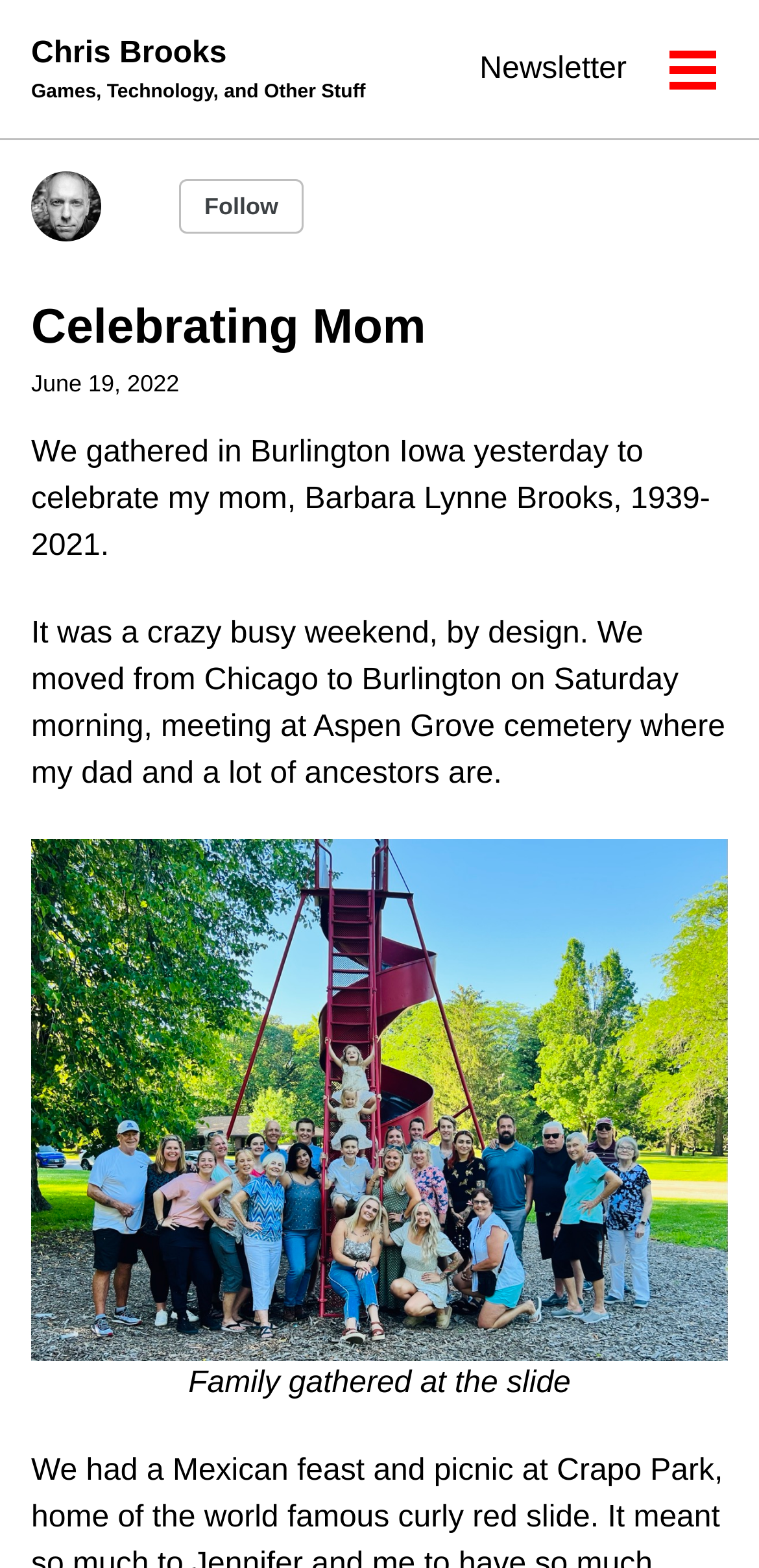Extract the bounding box for the UI element that matches this description: "Newsletter".

[0.632, 0.029, 0.826, 0.059]